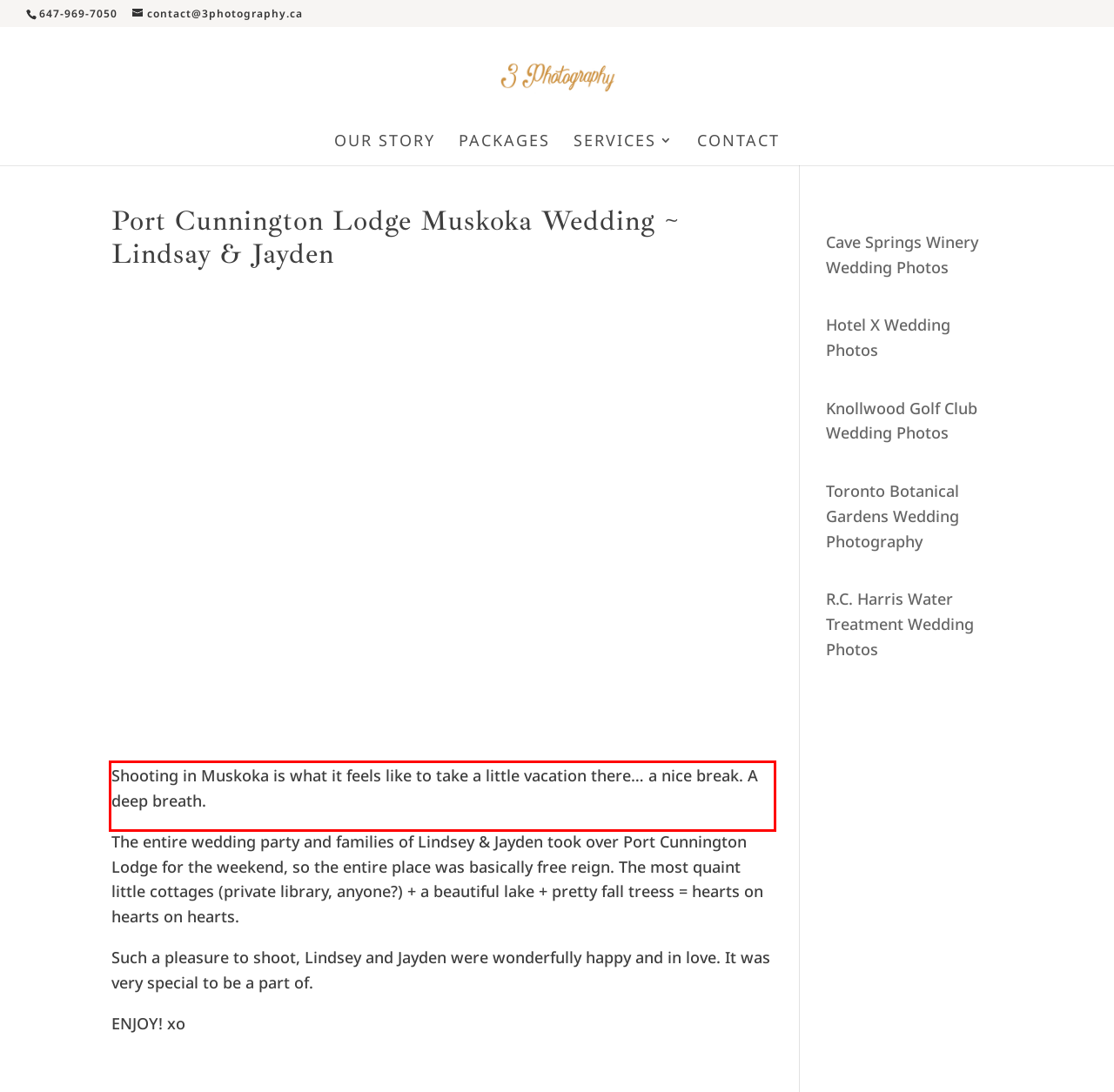Look at the screenshot of the webpage, locate the red rectangle bounding box, and generate the text content that it contains.

Shooting in Muskoka is what it feels like to take a little vacation there… a nice break. A deep breath.